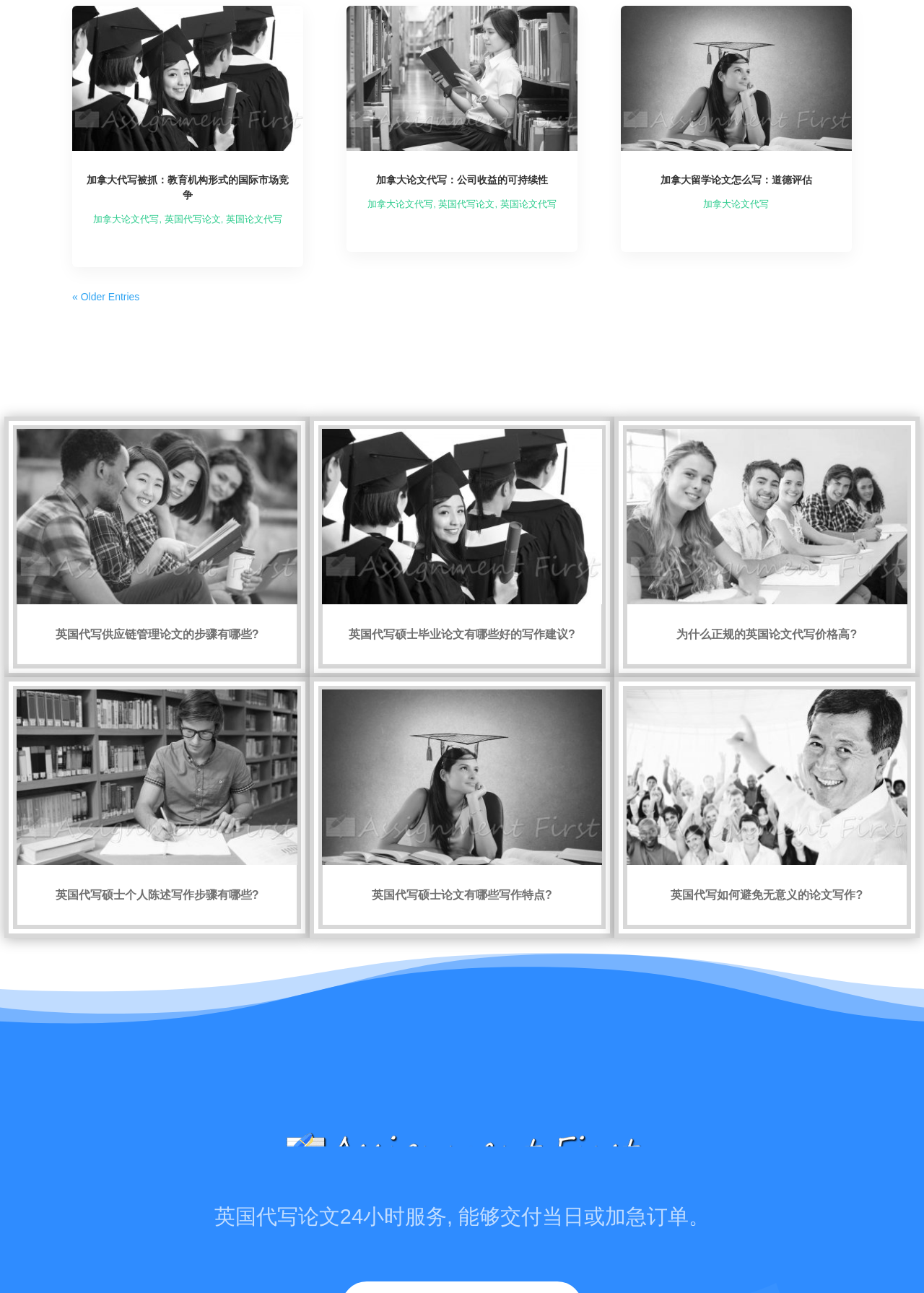Determine the bounding box coordinates for the HTML element described here: "« Older Entries".

[0.078, 0.225, 0.151, 0.234]